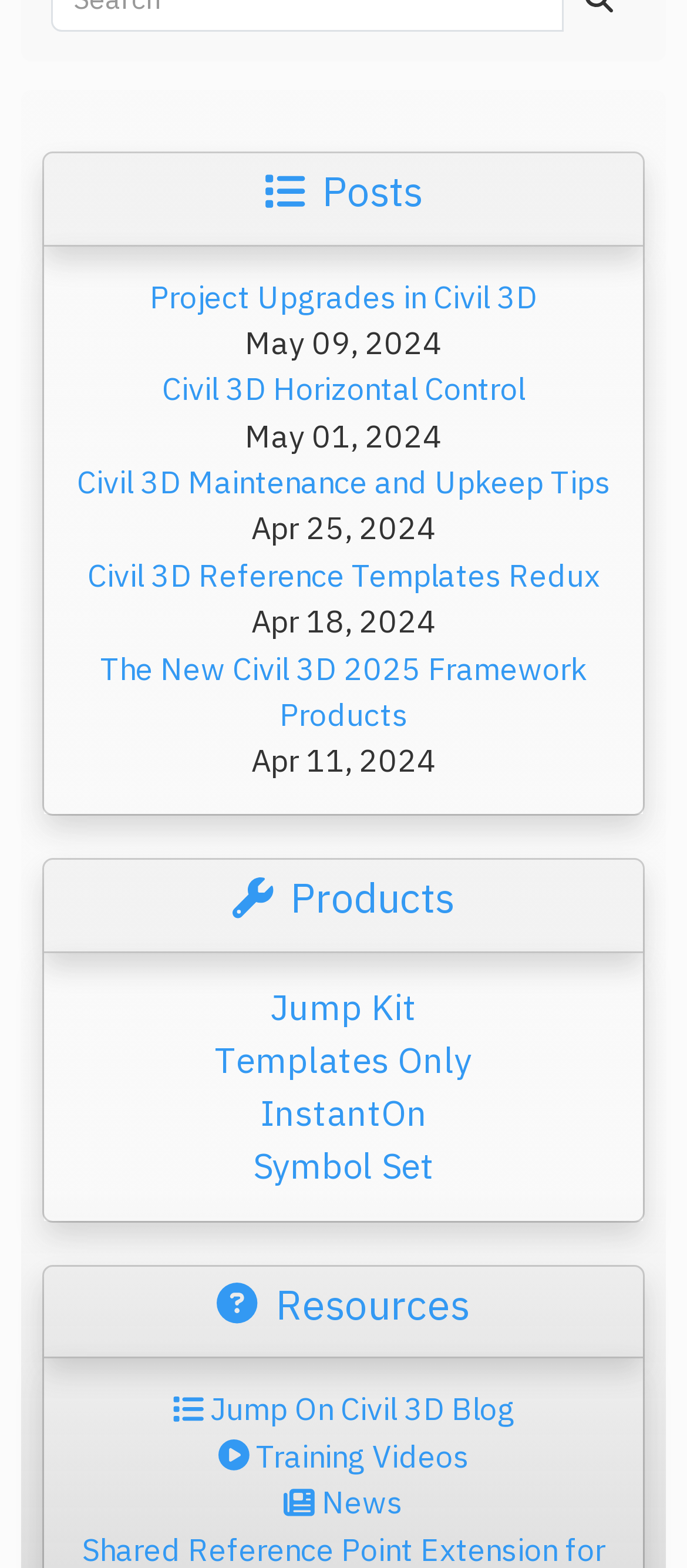Please identify the bounding box coordinates of the element that needs to be clicked to execute the following command: "Read about project upgrades in Civil 3D". Provide the bounding box using four float numbers between 0 and 1, formatted as [left, top, right, bottom].

[0.218, 0.176, 0.782, 0.202]